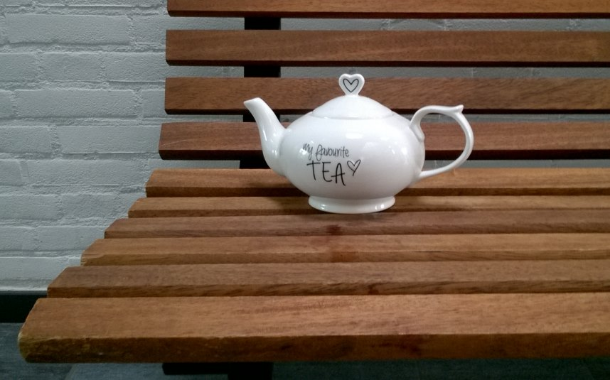What is the shape of the teapot's lid?
Respond to the question with a well-detailed and thorough answer.

The caption describes the teapot's design as featuring a dainty heart-shaped lid, which adds a touch of whimsy to the composition and creates a sense of elegance.